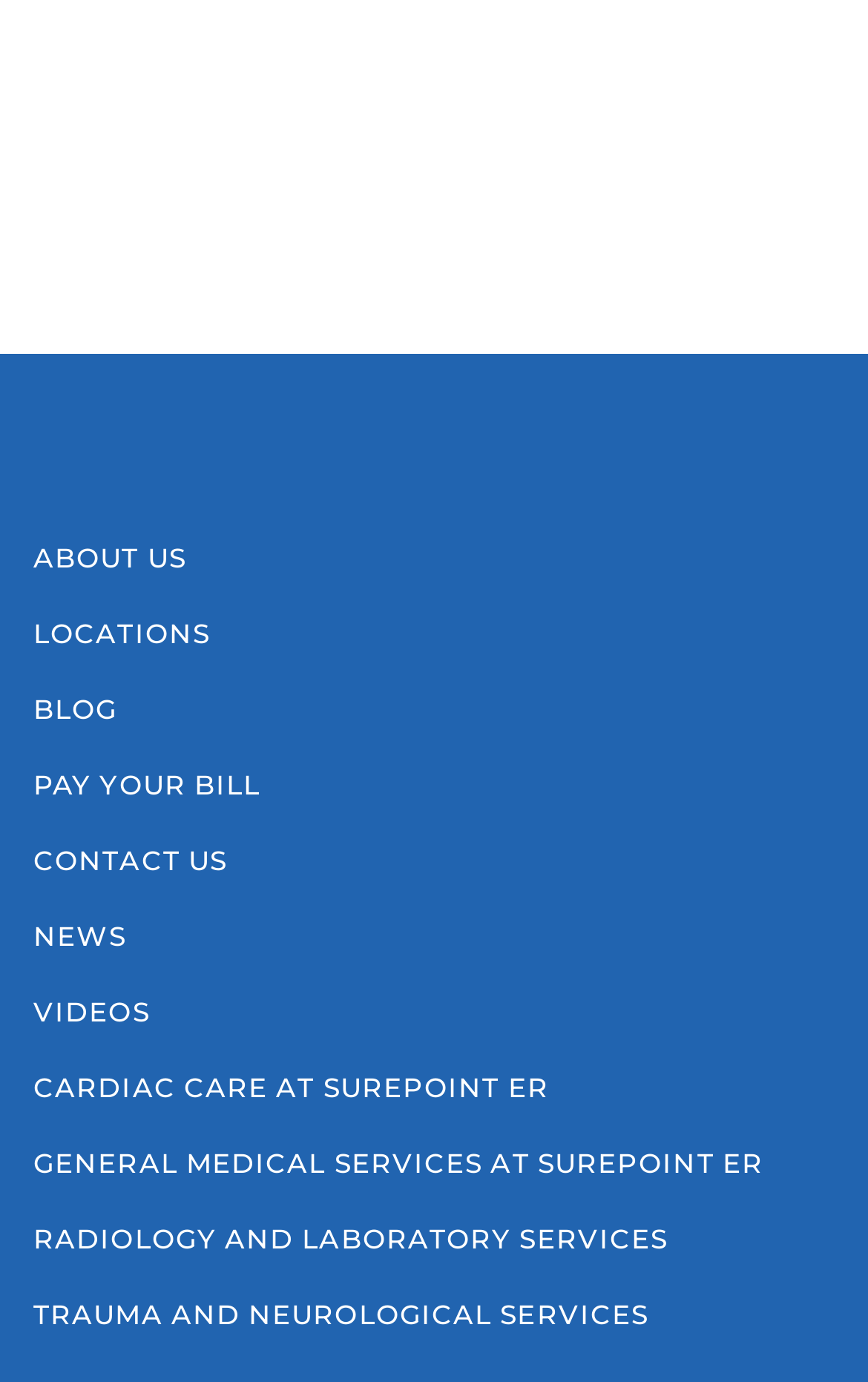Pinpoint the bounding box coordinates of the clickable area needed to execute the instruction: "go to ABOUT US page". The coordinates should be specified as four float numbers between 0 and 1, i.e., [left, top, right, bottom].

[0.038, 0.392, 0.214, 0.416]